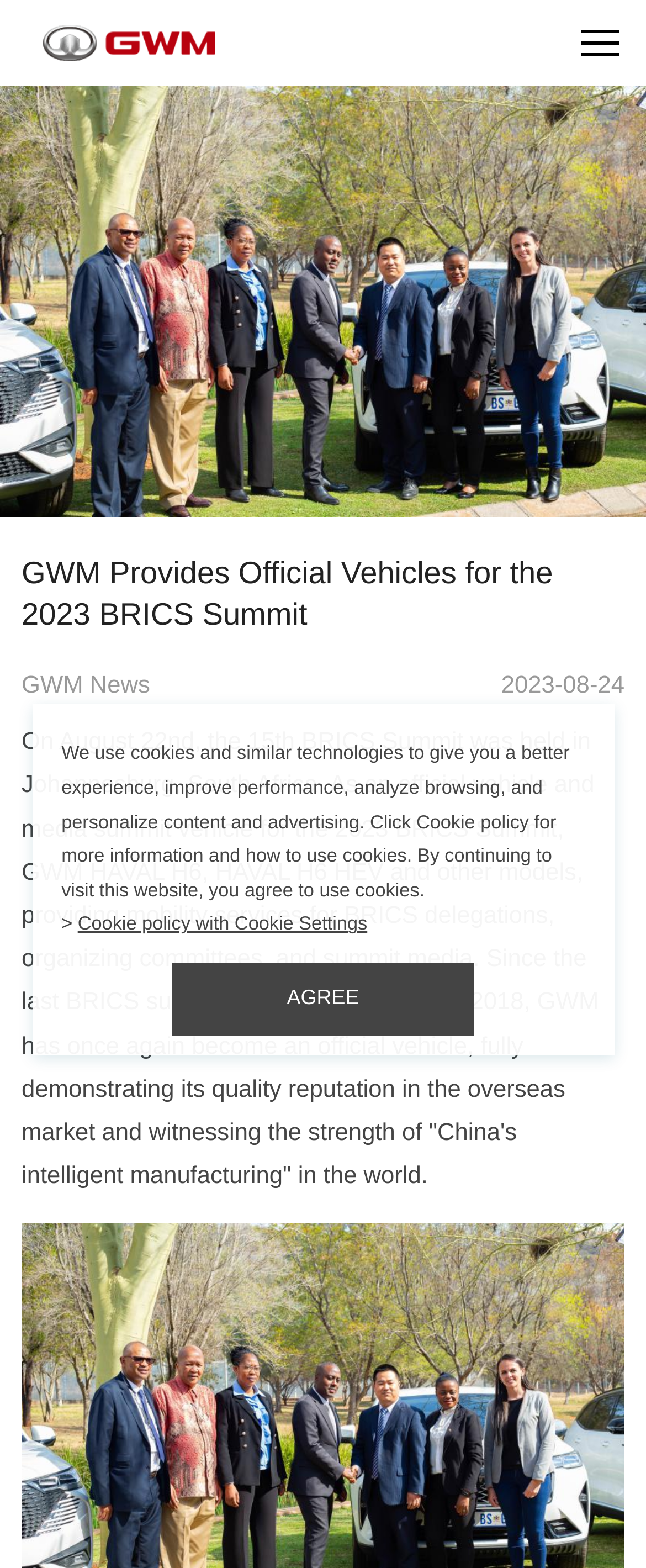Bounding box coordinates should be provided in the format (top-left x, top-left y, bottom-right x, bottom-right y) with all values between 0 and 1. Identify the bounding box for this UI element: Cookie policy with Cookie Settings

[0.12, 0.584, 0.569, 0.596]